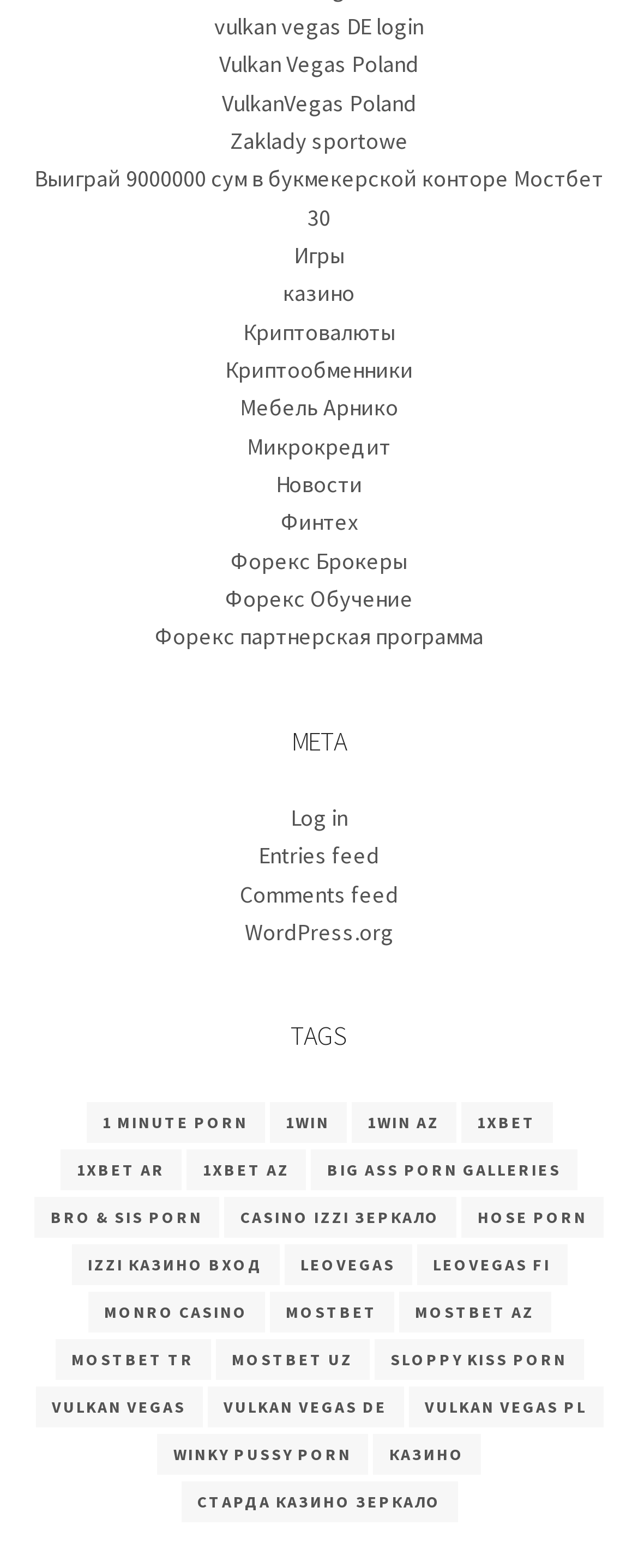Determine the bounding box coordinates for the area that needs to be clicked to fulfill this task: "Read news". The coordinates must be given as four float numbers between 0 and 1, i.e., [left, top, right, bottom].

[0.432, 0.299, 0.568, 0.318]